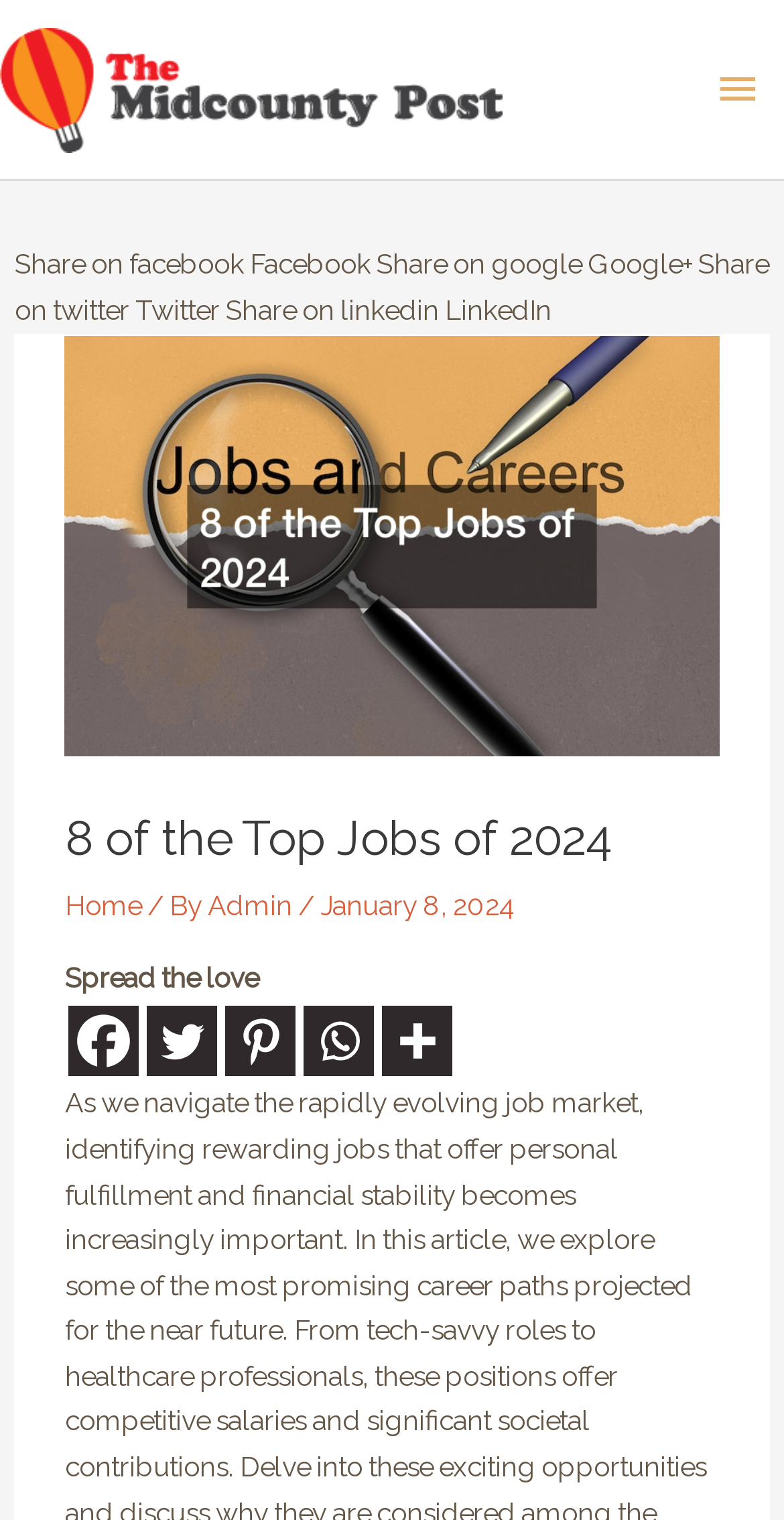Locate the bounding box coordinates of the element I should click to achieve the following instruction: "Click the main menu button".

[0.881, 0.027, 1.0, 0.092]